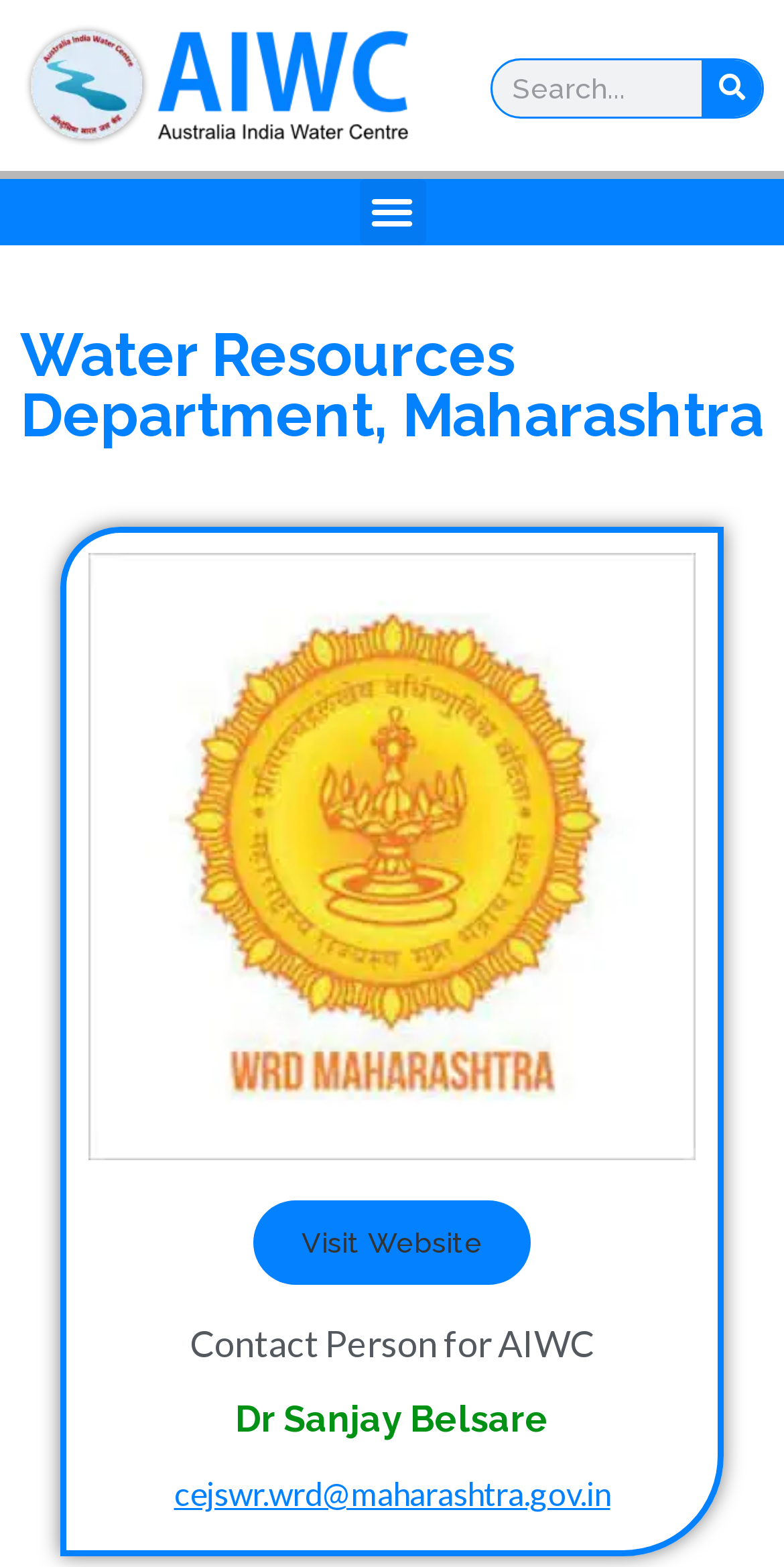Identify the bounding box for the element characterized by the following description: "title="WRD Maharashtra"".

[0.113, 0.353, 0.887, 0.74]